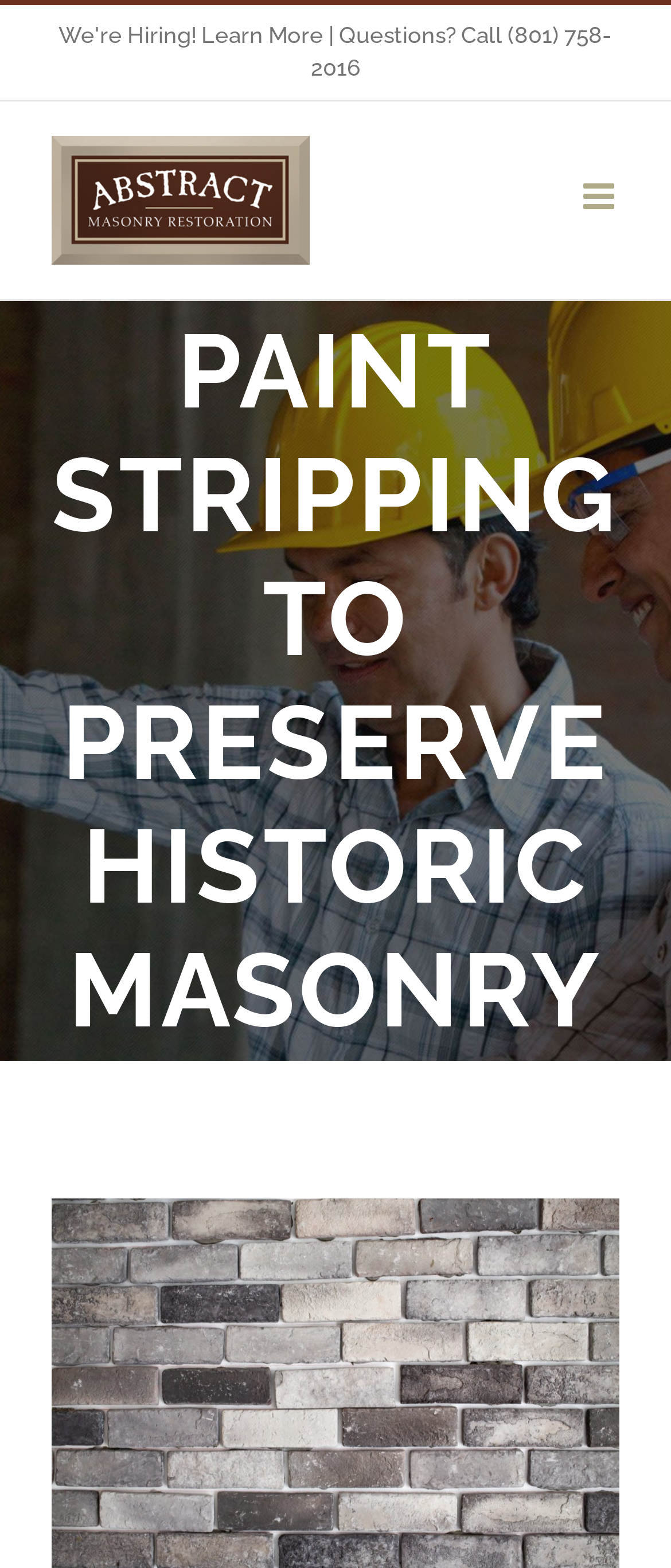Identify the bounding box for the described UI element: "beehive".

None